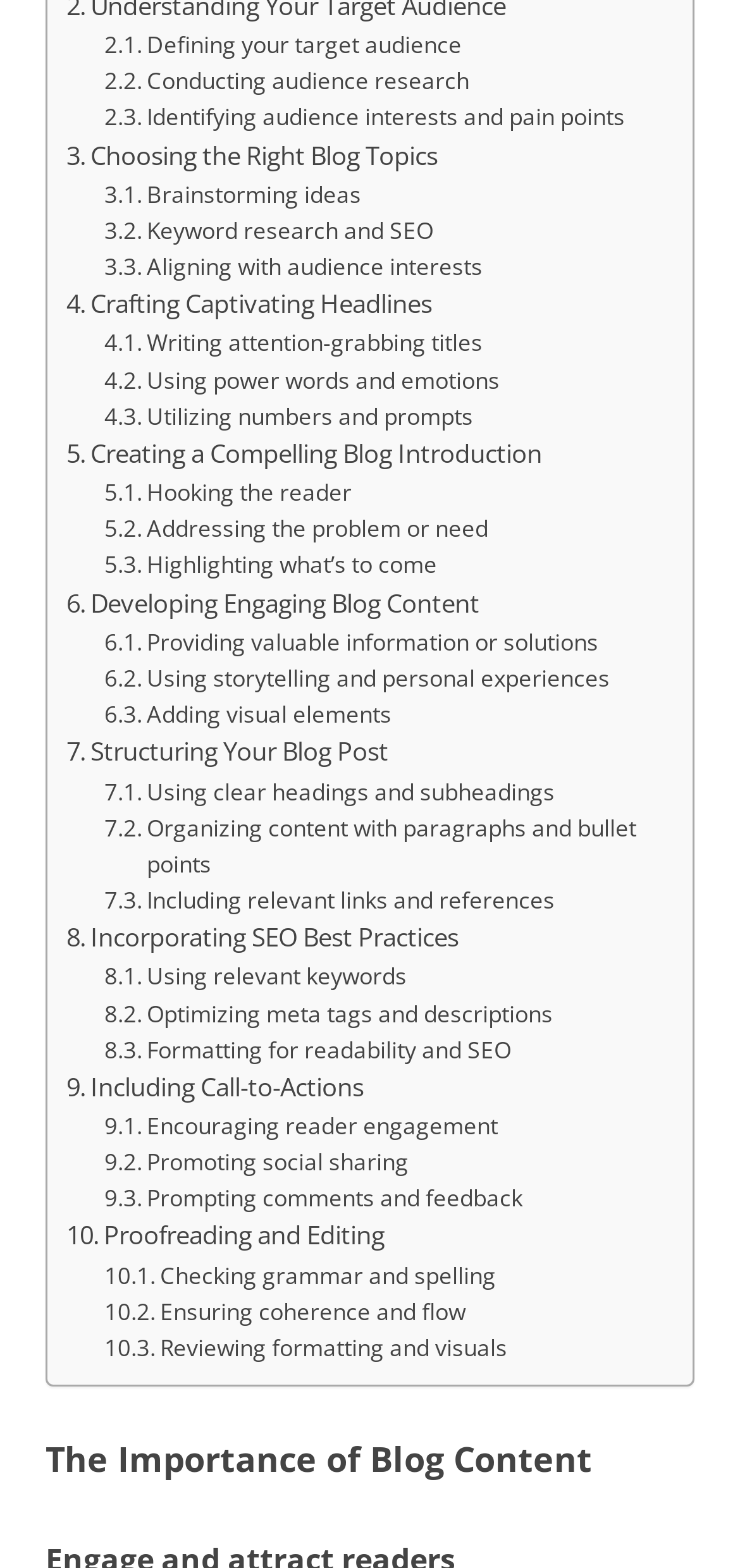Answer the question in a single word or phrase:
What is the topic of the heading at the bottom of the webpage?

The Importance of Blog Content